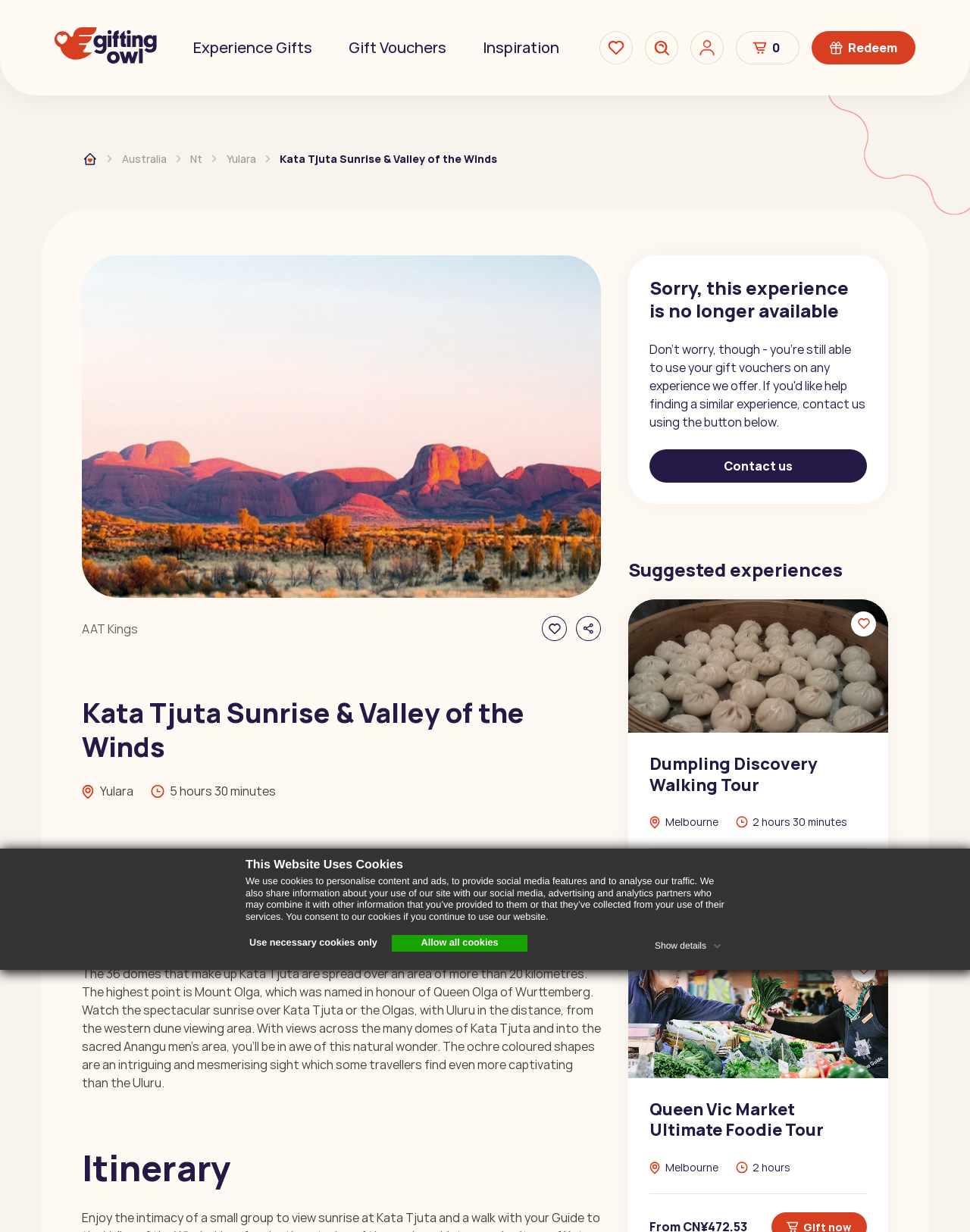Can you find the bounding box coordinates of the area I should click to execute the following instruction: "Explore the 'Dumpling Discovery Walking Tour Melbourne' experience"?

[0.648, 0.486, 0.916, 0.745]